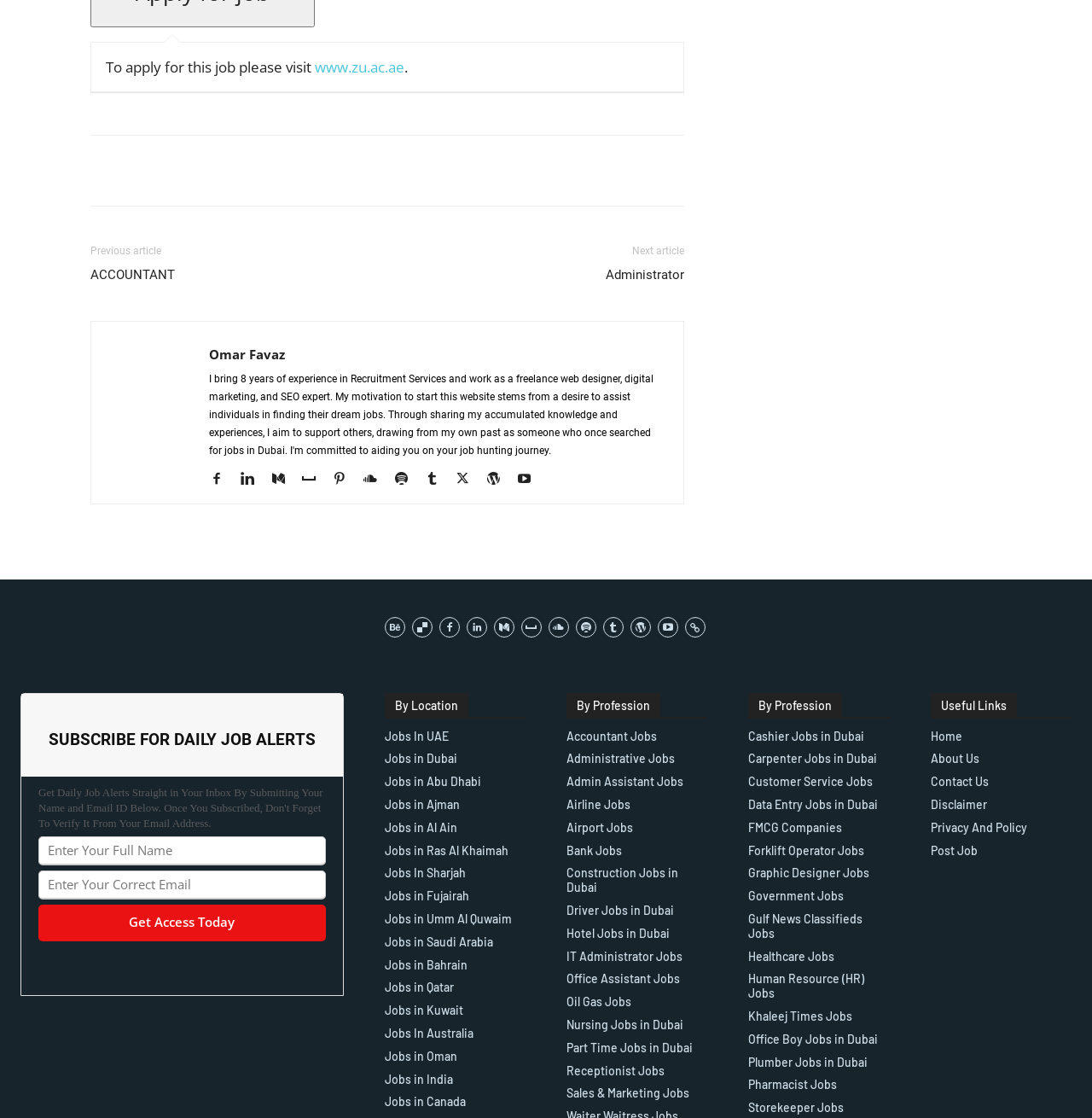Determine the bounding box coordinates of the UI element described by: "Accountant Jobs".

[0.519, 0.652, 0.648, 0.665]